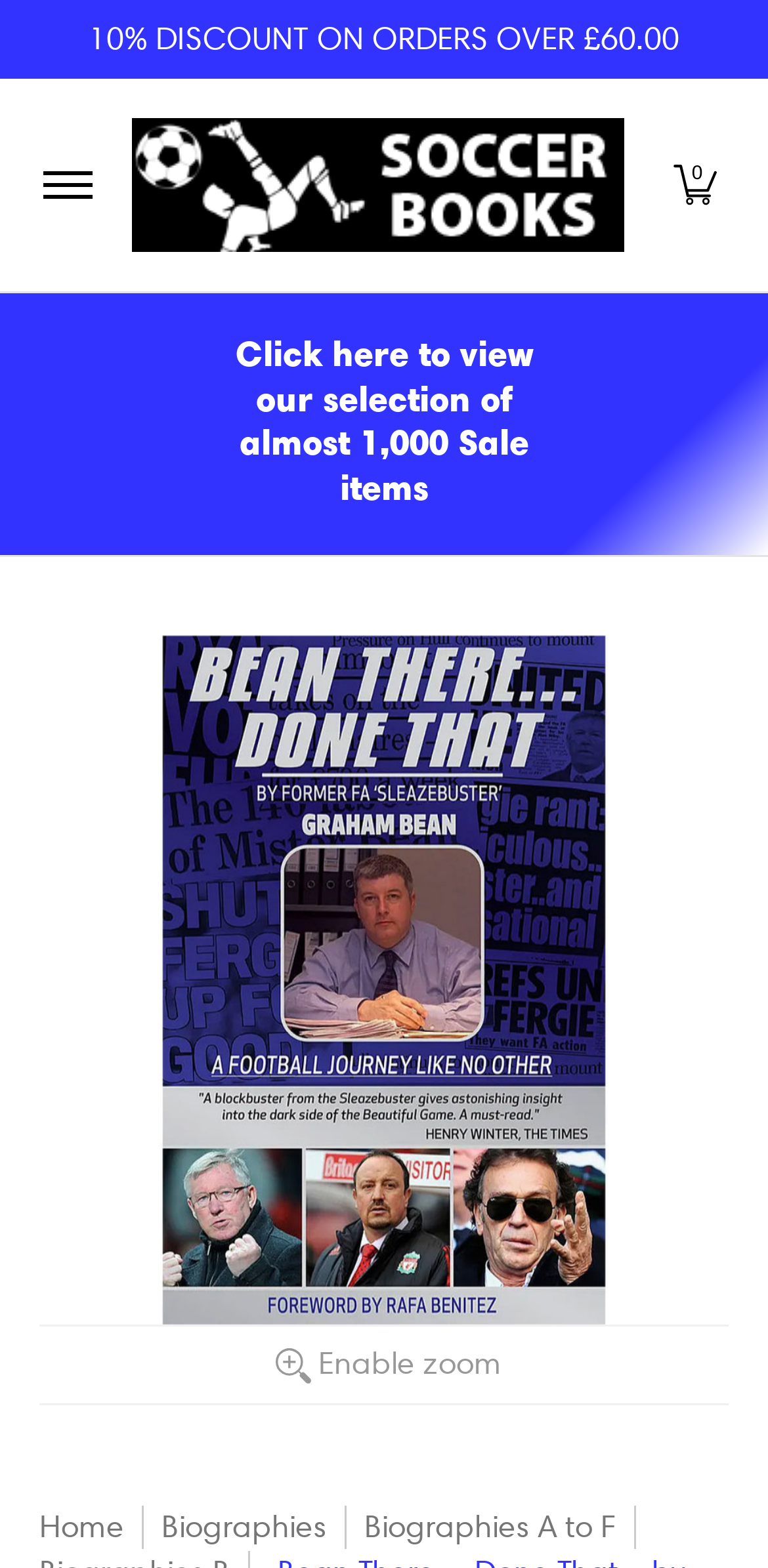Provide the bounding box coordinates for the specified HTML element described in this description: "Enable zoomDisable zoom". The coordinates should be four float numbers ranging from 0 to 1, in the format [left, top, right, bottom].

[0.051, 0.844, 0.949, 0.896]